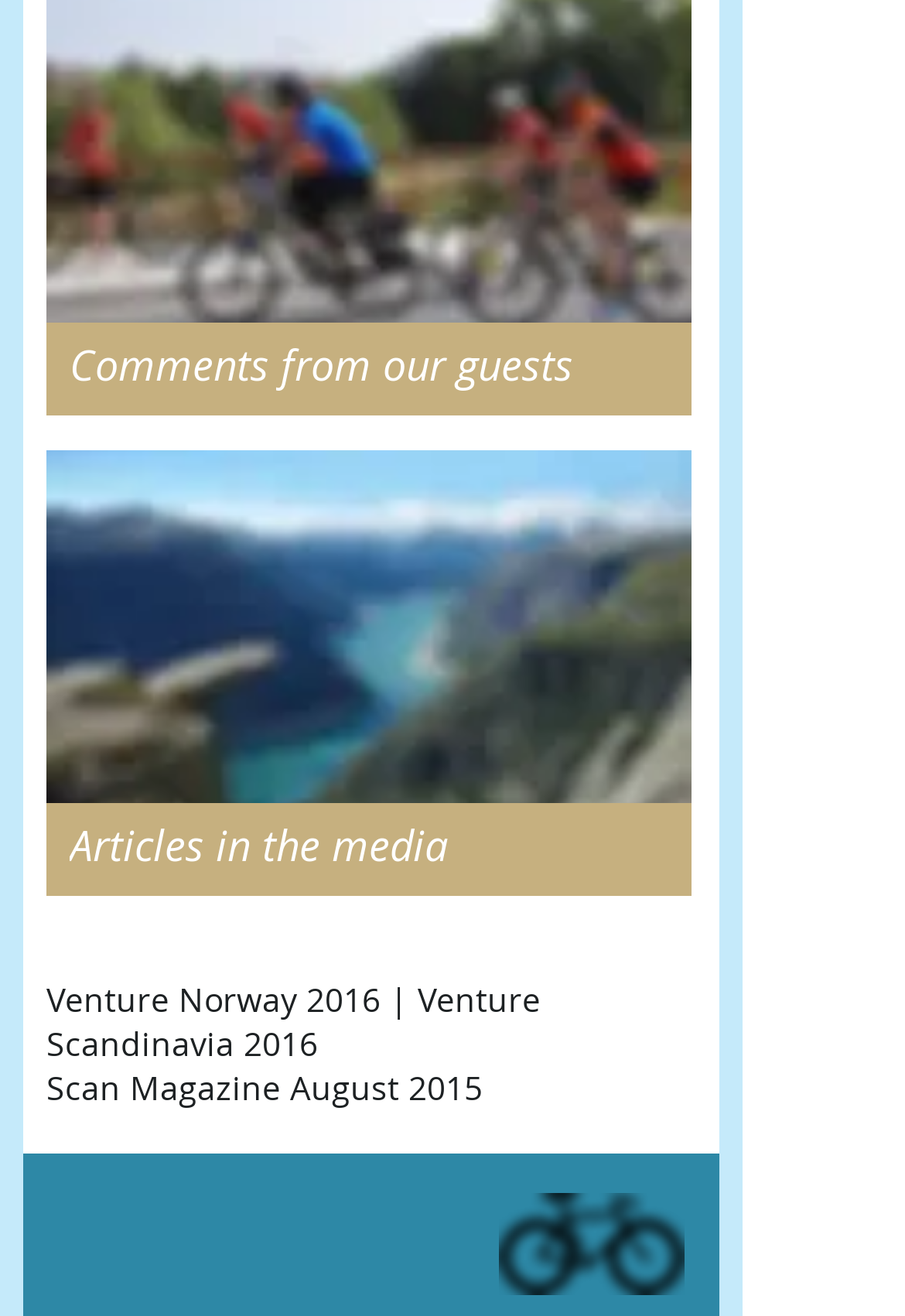How many social media links are in the Social Bar?
Look at the image and answer with only one word or phrase.

2